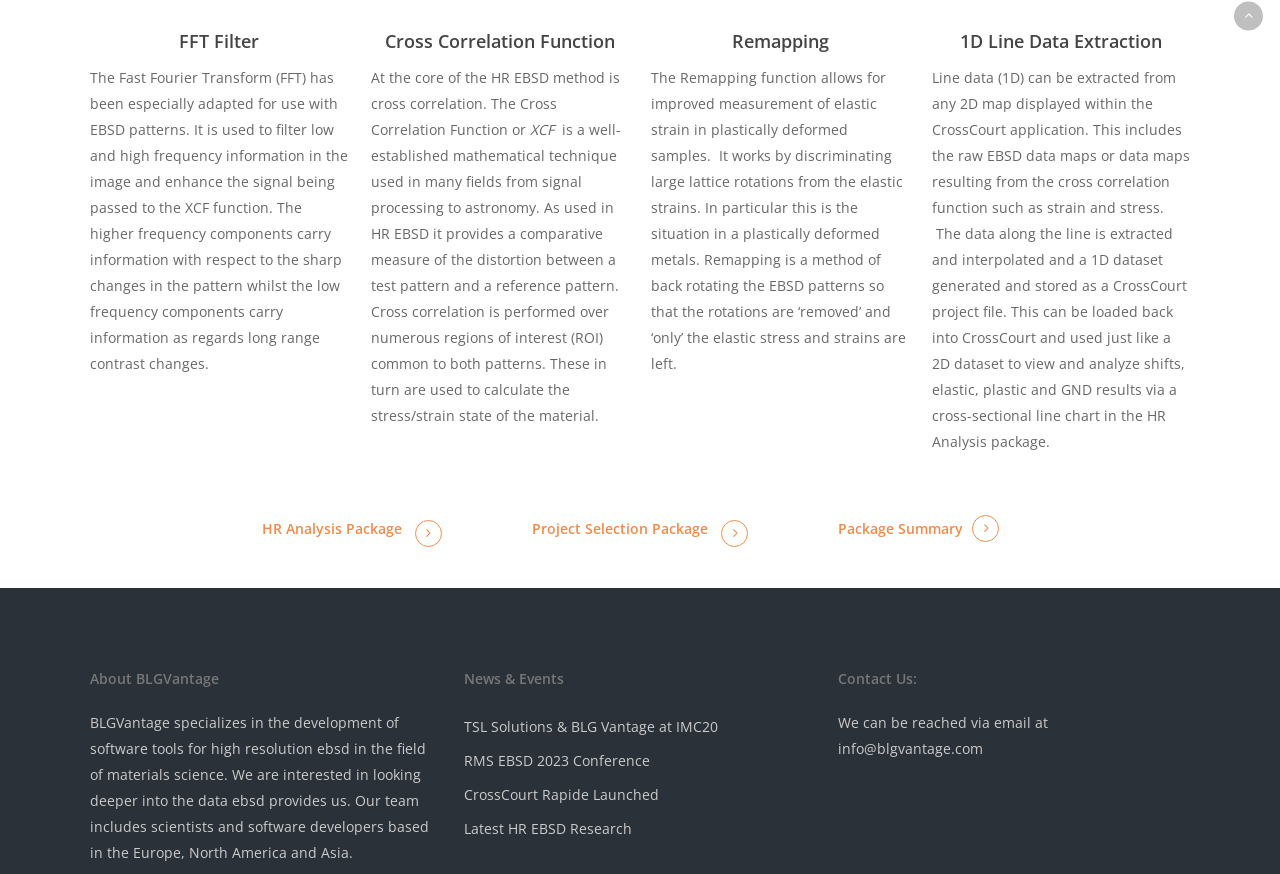Please specify the bounding box coordinates of the area that should be clicked to accomplish the following instruction: "View 'News & Events'". The coordinates should consist of four float numbers between 0 and 1, i.e., [left, top, right, bottom].

[0.362, 0.758, 0.638, 0.795]